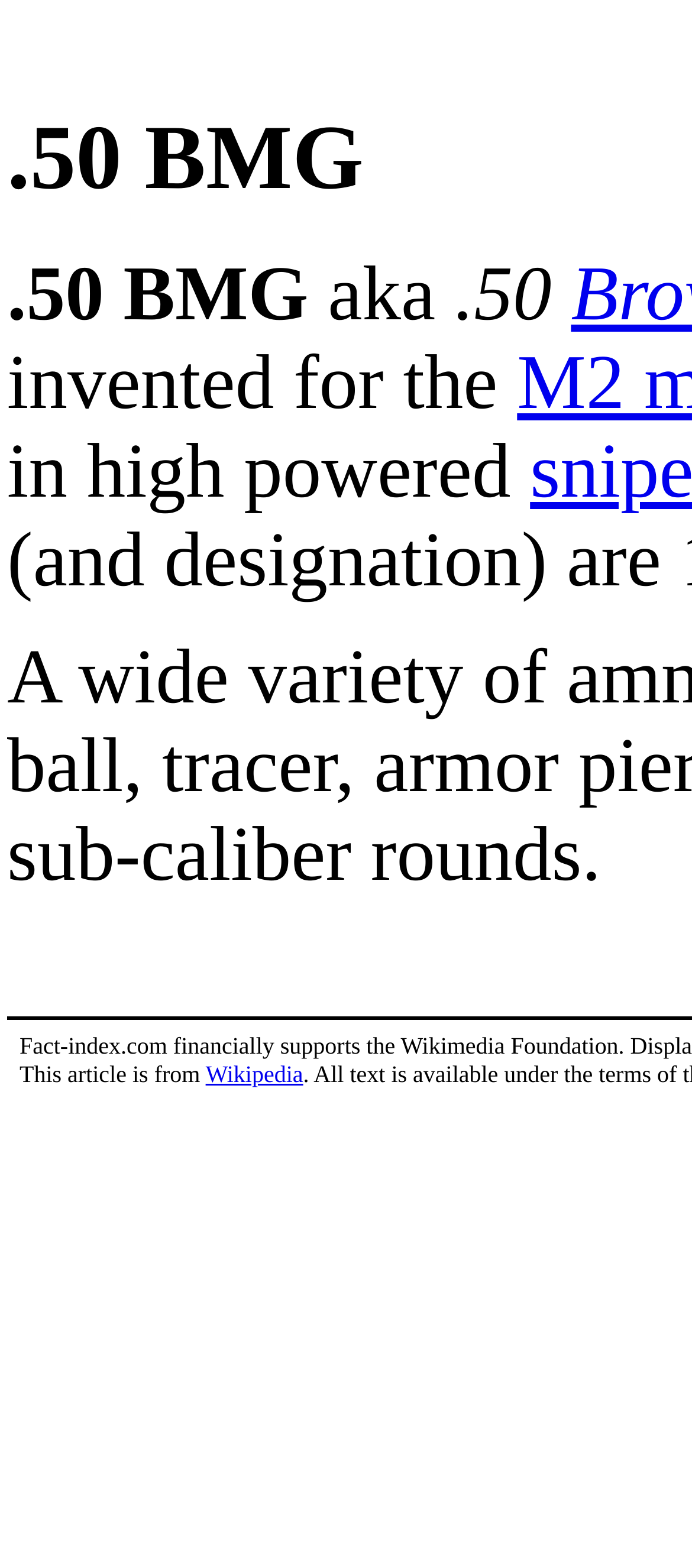Identify the bounding box coordinates for the UI element described as: "Wikipedia".

[0.297, 0.676, 0.438, 0.693]